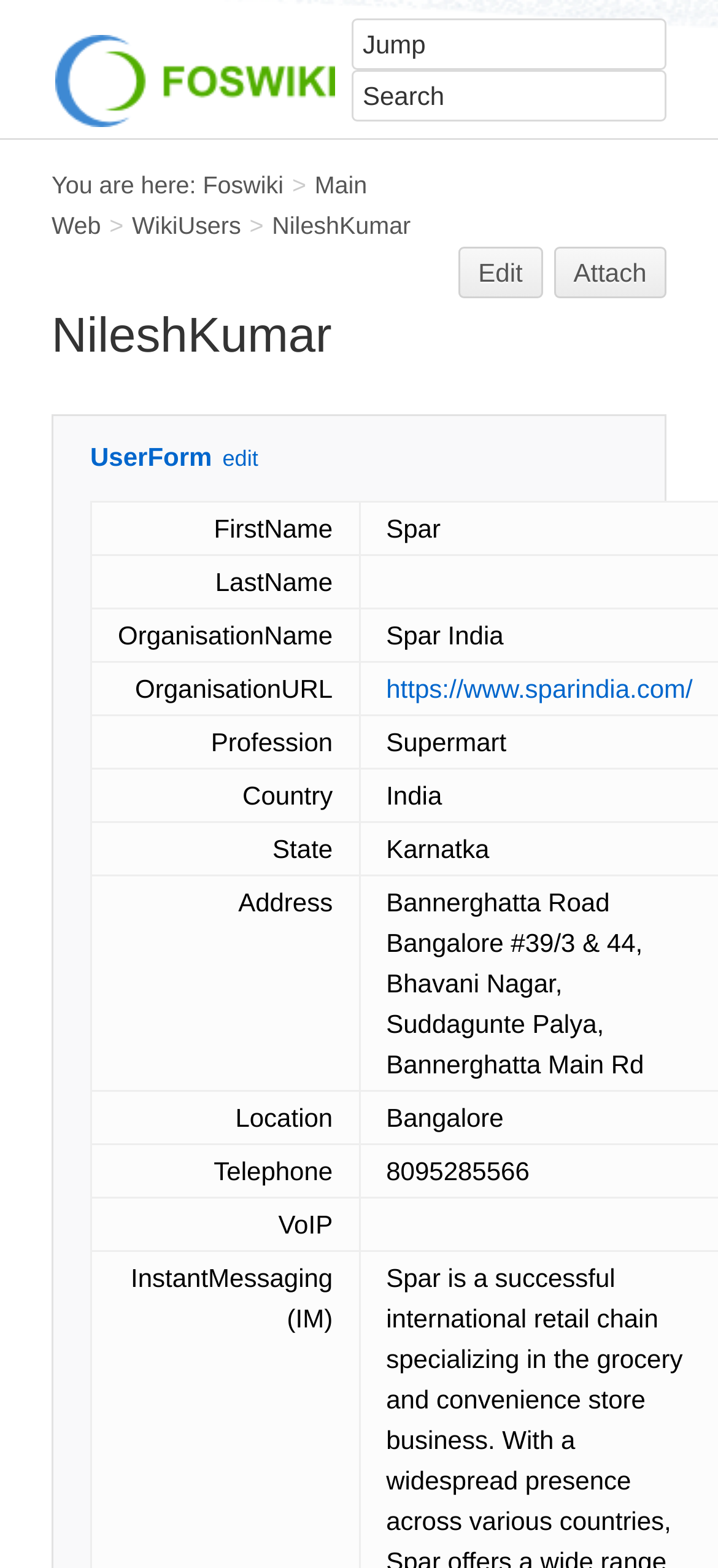Use a single word or phrase to answer the question: What is the parent web of the current webpage?

Foswiki